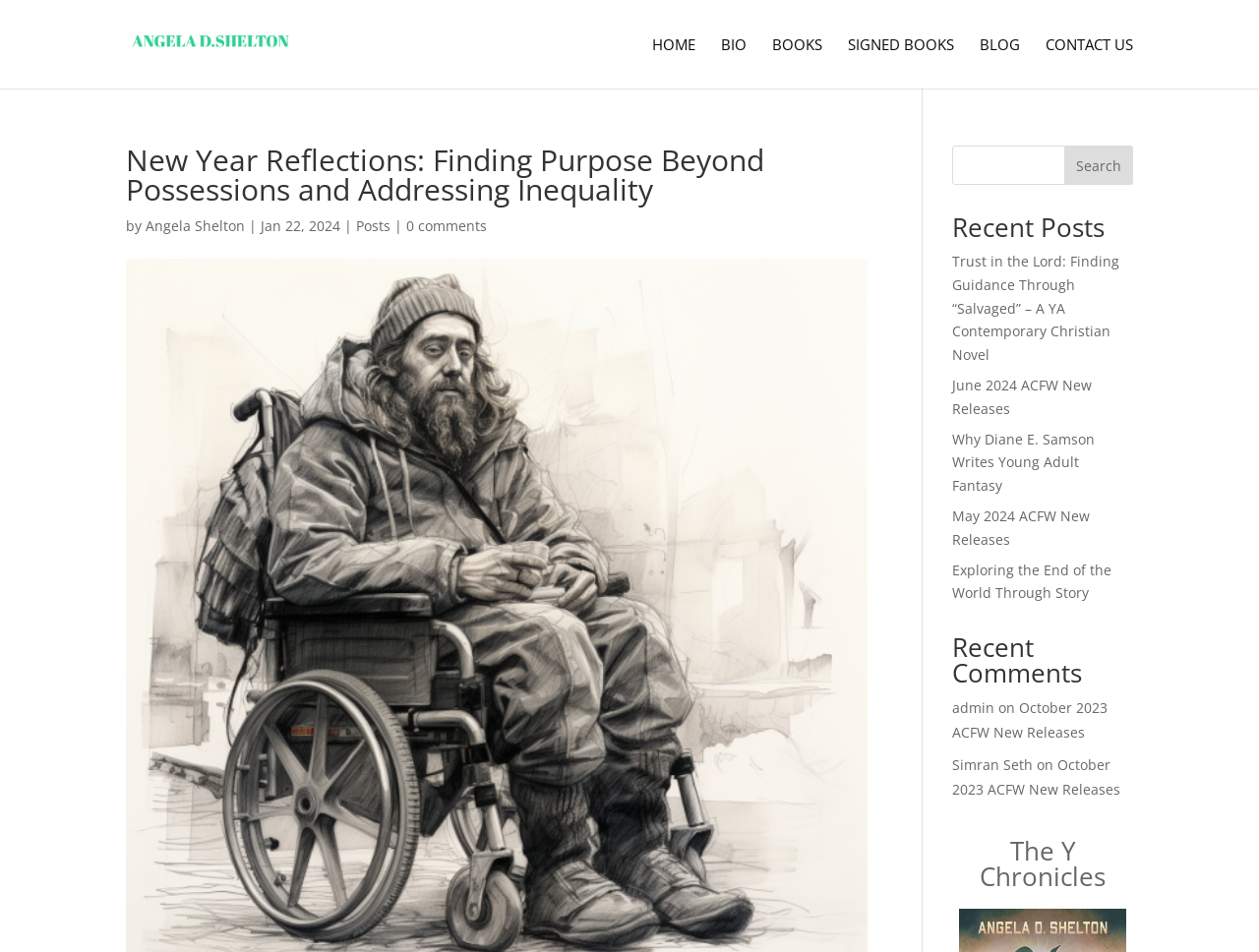What is the author's name?
Based on the image, respond with a single word or phrase.

Angela Shelton